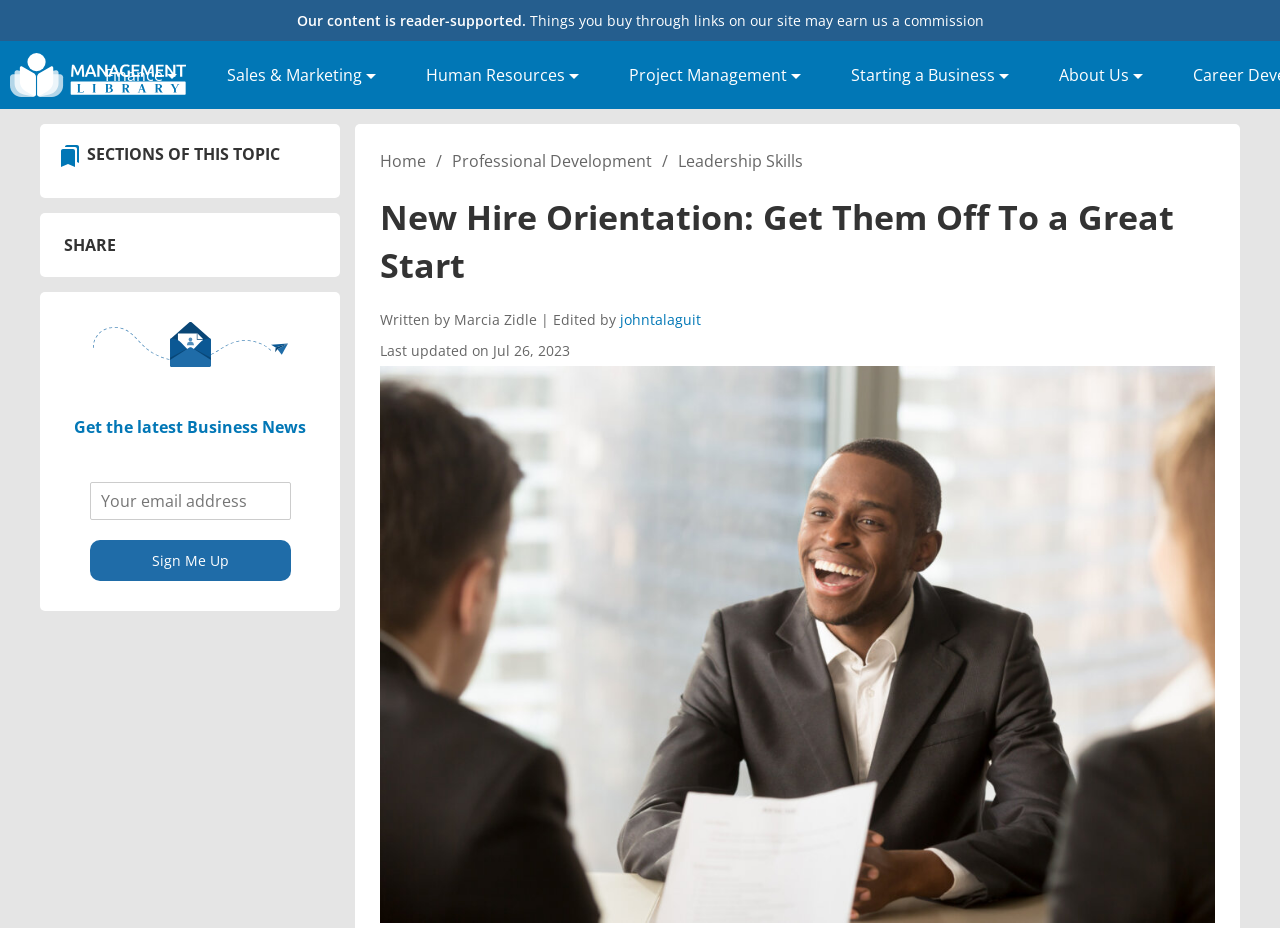Describe every aspect of the webpage comprehensively.

This webpage is about new hire orientation, with a focus on helping new employees get off to a great start. At the top, there is a header section with a title "New Hire Orientation: A Great Start Ahead" and a navigation menu with links to various sections, including "Finance", "Sales & Marketing", "Human Resources", and more.

Below the header, there is a disclaimer section with two lines of text, stating that the content is reader-supported and that purchases made through links on the site may earn a commission. Next to this section, there is a link to "Management.org" with an accompanying image.

The main content of the page is divided into several sections. On the left side, there is a sidebar with links to various topics, including "About Us" and "SECTIONS OF THIS TOPIC". Below this, there is a section with a heading "Get the latest Business News" and a form to sign up for a newsletter.

In the main content area, there is a heading "New Hire Orientation: Get Them Off To a Great Start" followed by a brief introduction and an image of a successful job candidate. The article is written by Marcia Zidle and edited by johntalaguit, and was last updated on July 26, 2023.

At the top right corner of the page, there is a breadcrumb navigation menu showing the current page's location within the site's hierarchy.